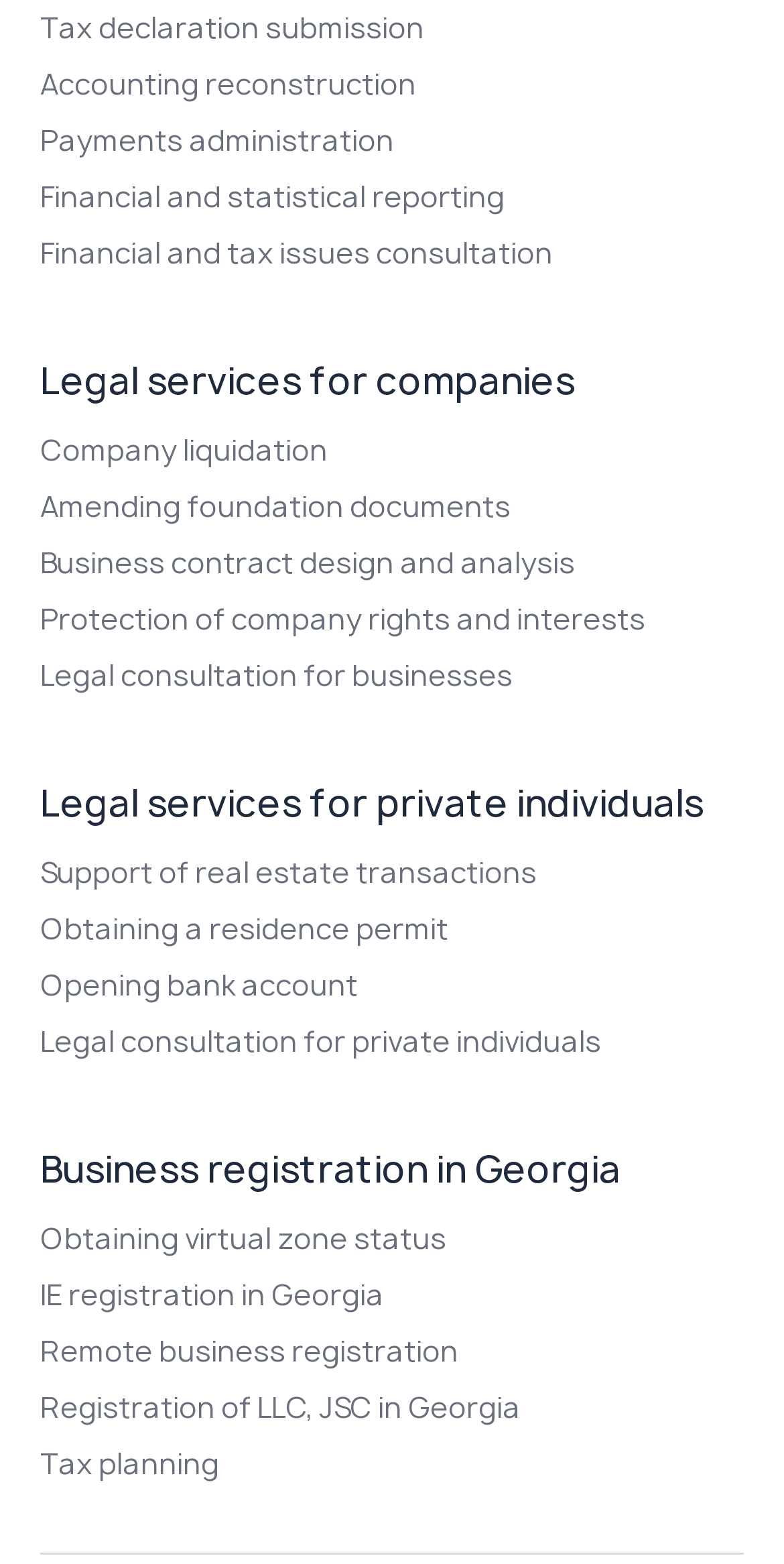Are there services for private individuals?
Based on the image, answer the question in a detailed manner.

The webpage provides links to services specifically for private individuals, including legal services, support of real estate transactions, obtaining a residence permit, opening a bank account, and legal consultation.